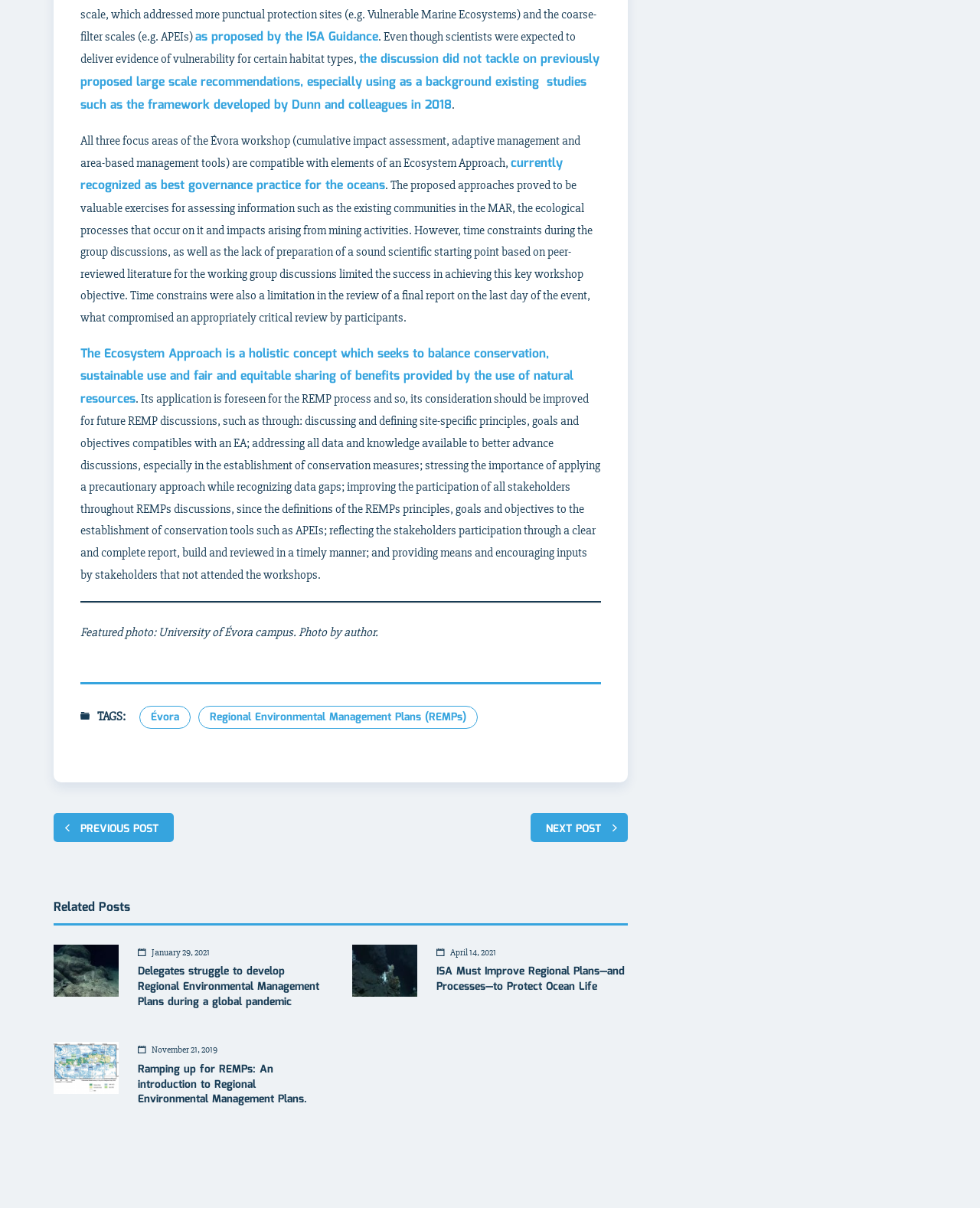How many related posts are shown?
Respond to the question with a single word or phrase according to the image.

3